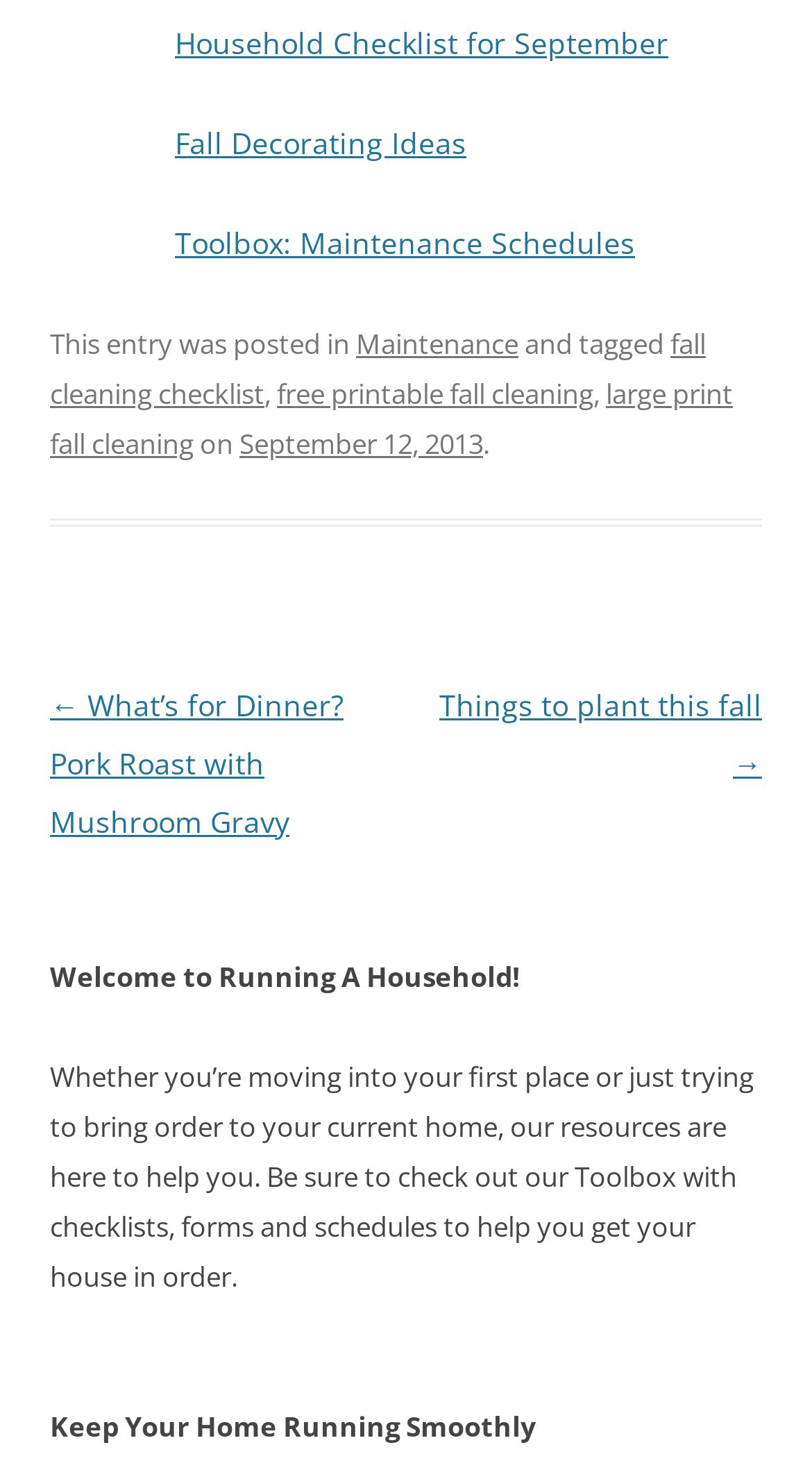Please identify the bounding box coordinates of the clickable area that will fulfill the following instruction: "Explore Things to plant this fall". The coordinates should be in the format of four float numbers between 0 and 1, i.e., [left, top, right, bottom].

[0.541, 0.463, 0.938, 0.529]